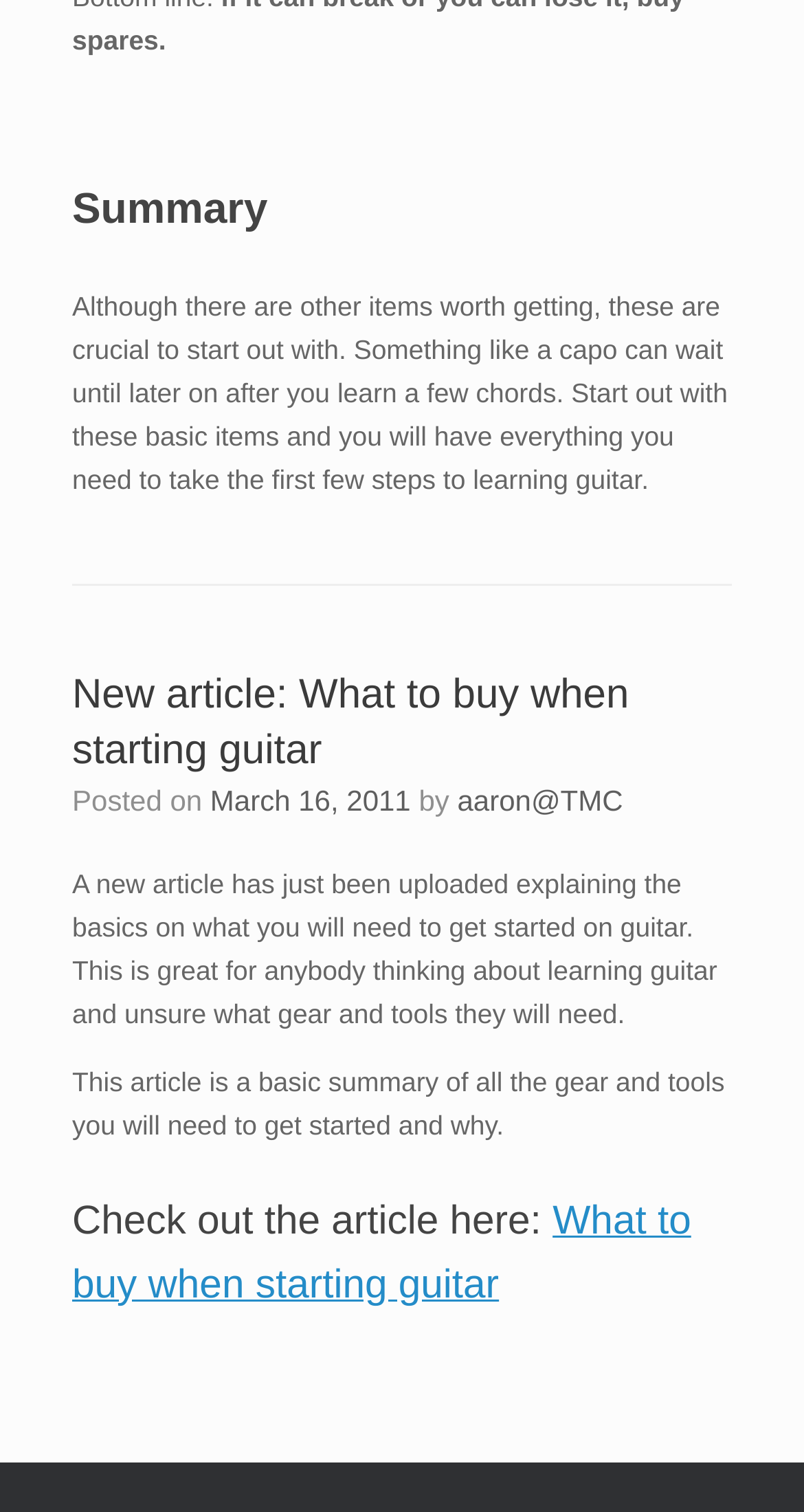Can you give a comprehensive explanation to the question given the content of the image?
What is the purpose of this article?

The purpose of this article can be determined by looking at the text 'This article is a basic summary of all the gear and tools you will need to get started and why.' which suggests that the article aims to provide a basic summary of the essential items needed to start learning guitar and why they are necessary.